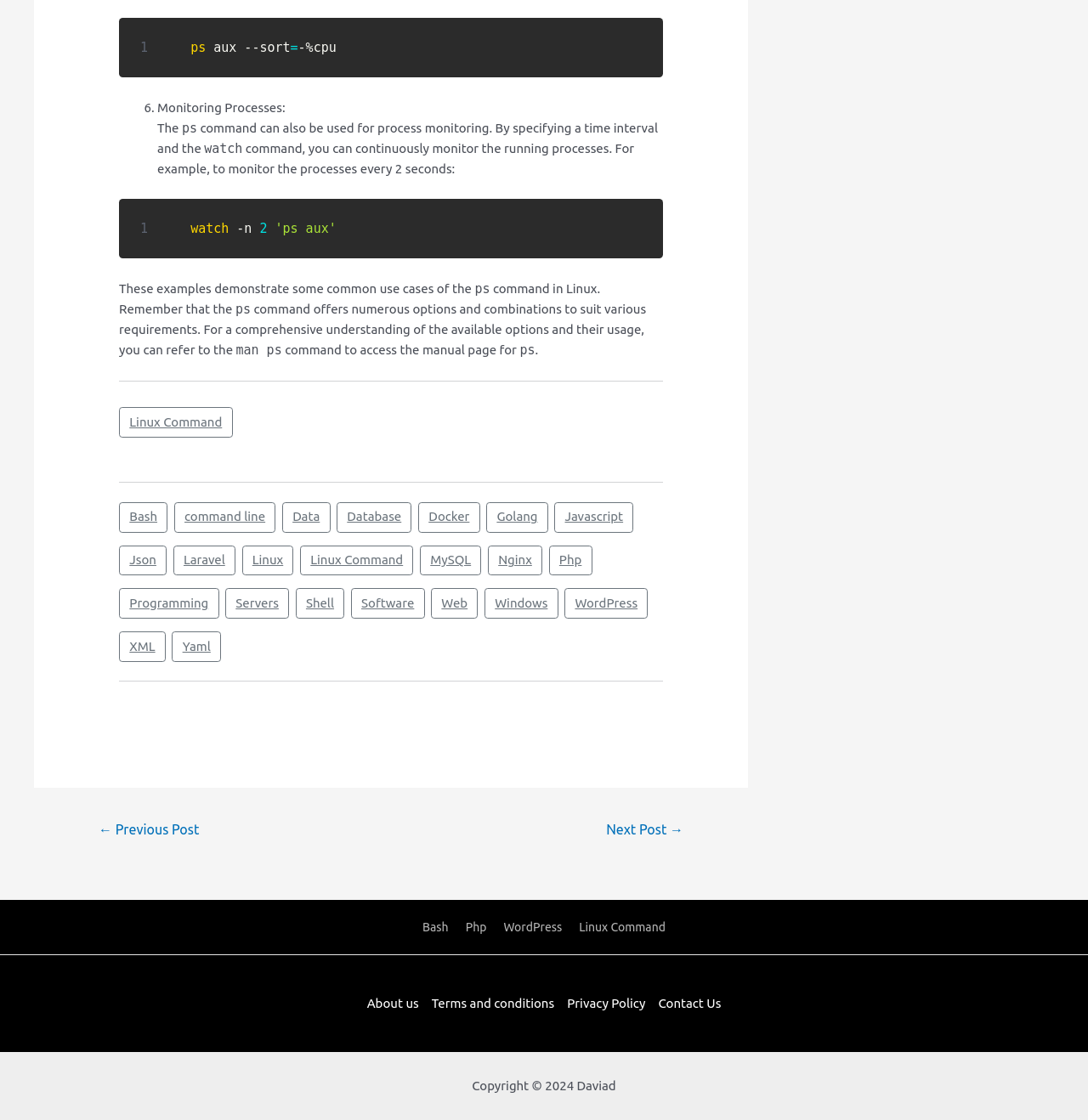What is the command to monitor processes?
Refer to the image and provide a one-word or short phrase answer.

ps aux